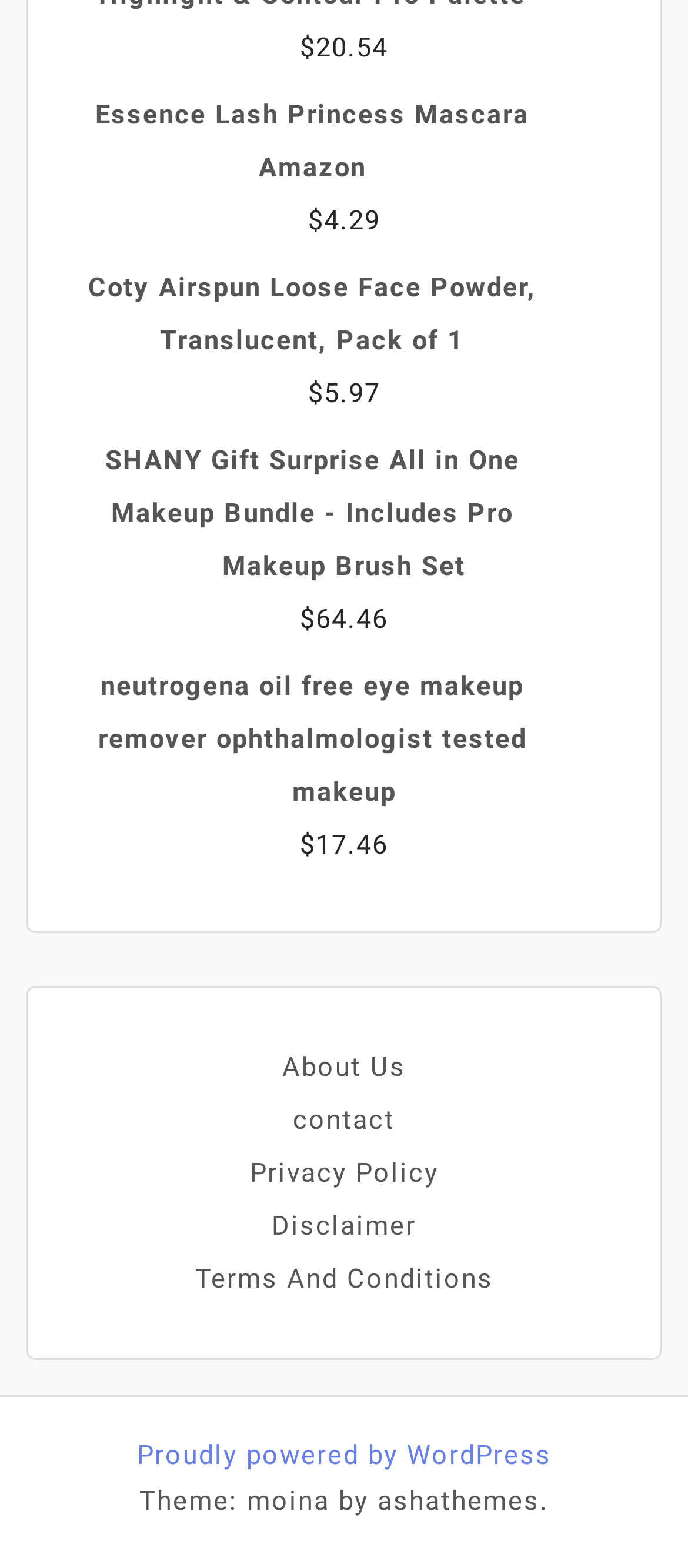Please specify the bounding box coordinates of the clickable region necessary for completing the following instruction: "Check the price of Coty Airspun powder Translucent". The coordinates must consist of four float numbers between 0 and 1, i.e., [left, top, right, bottom].

[0.447, 0.131, 0.471, 0.151]